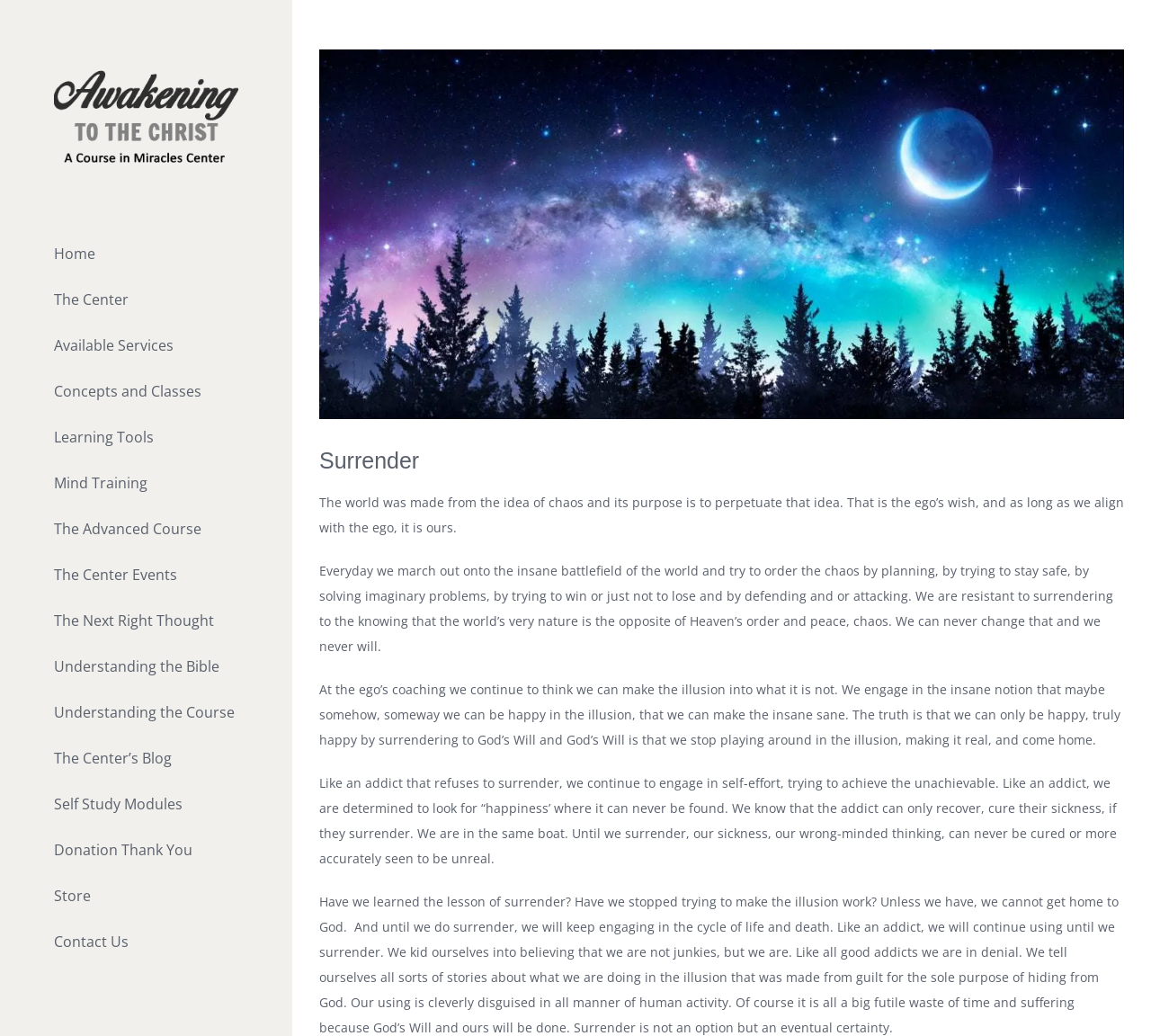Locate the bounding box coordinates of the area that needs to be clicked to fulfill the following instruction: "View the 'Milky,Way,And,Moon,In,Night,Forest,-,Contain,Illustration' image". The coordinates should be in the format of four float numbers between 0 and 1, namely [left, top, right, bottom].

[0.277, 0.048, 0.977, 0.404]